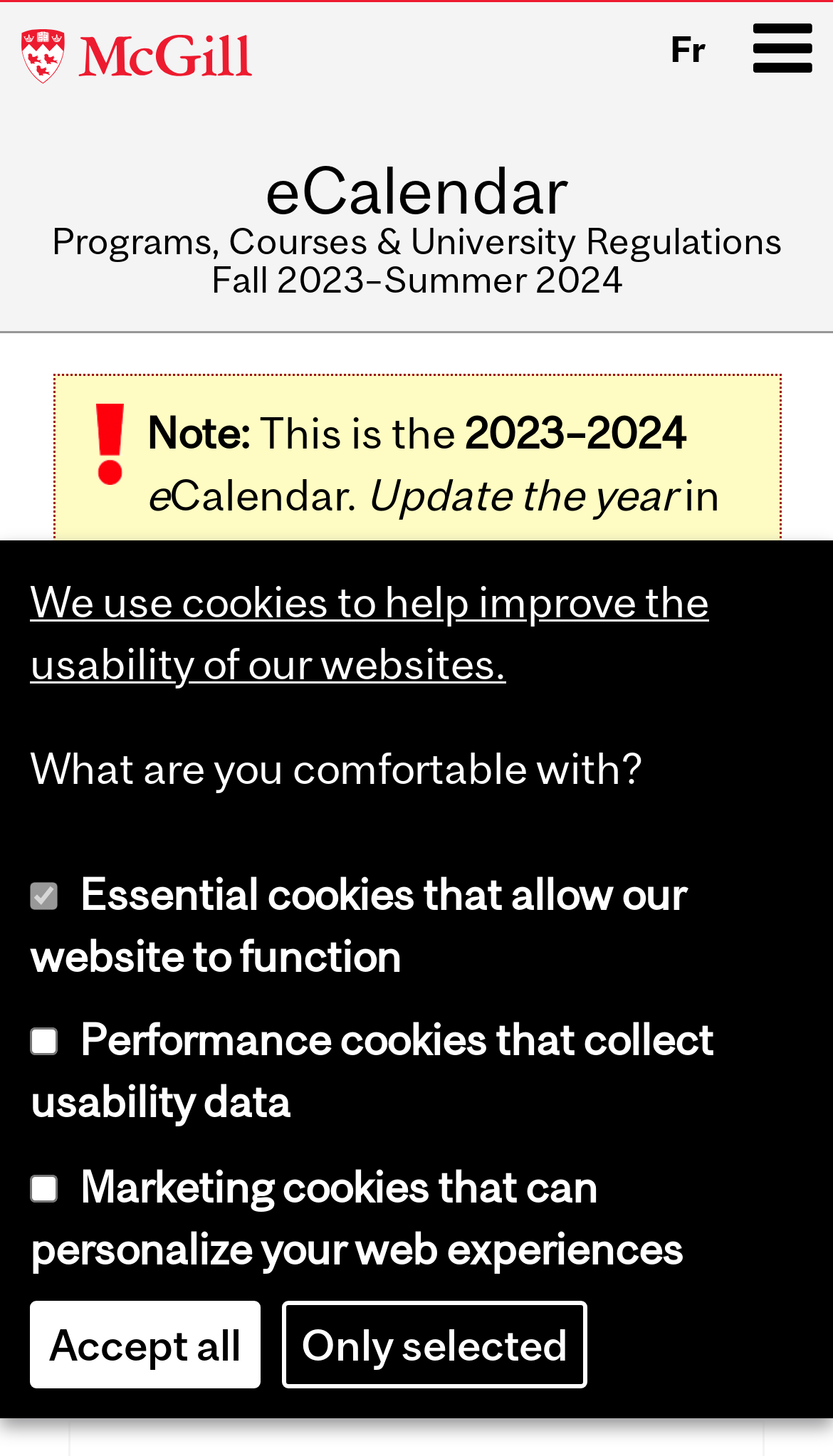Locate the bounding box of the user interface element based on this description: "January 12, 2024January 9, 2024".

None